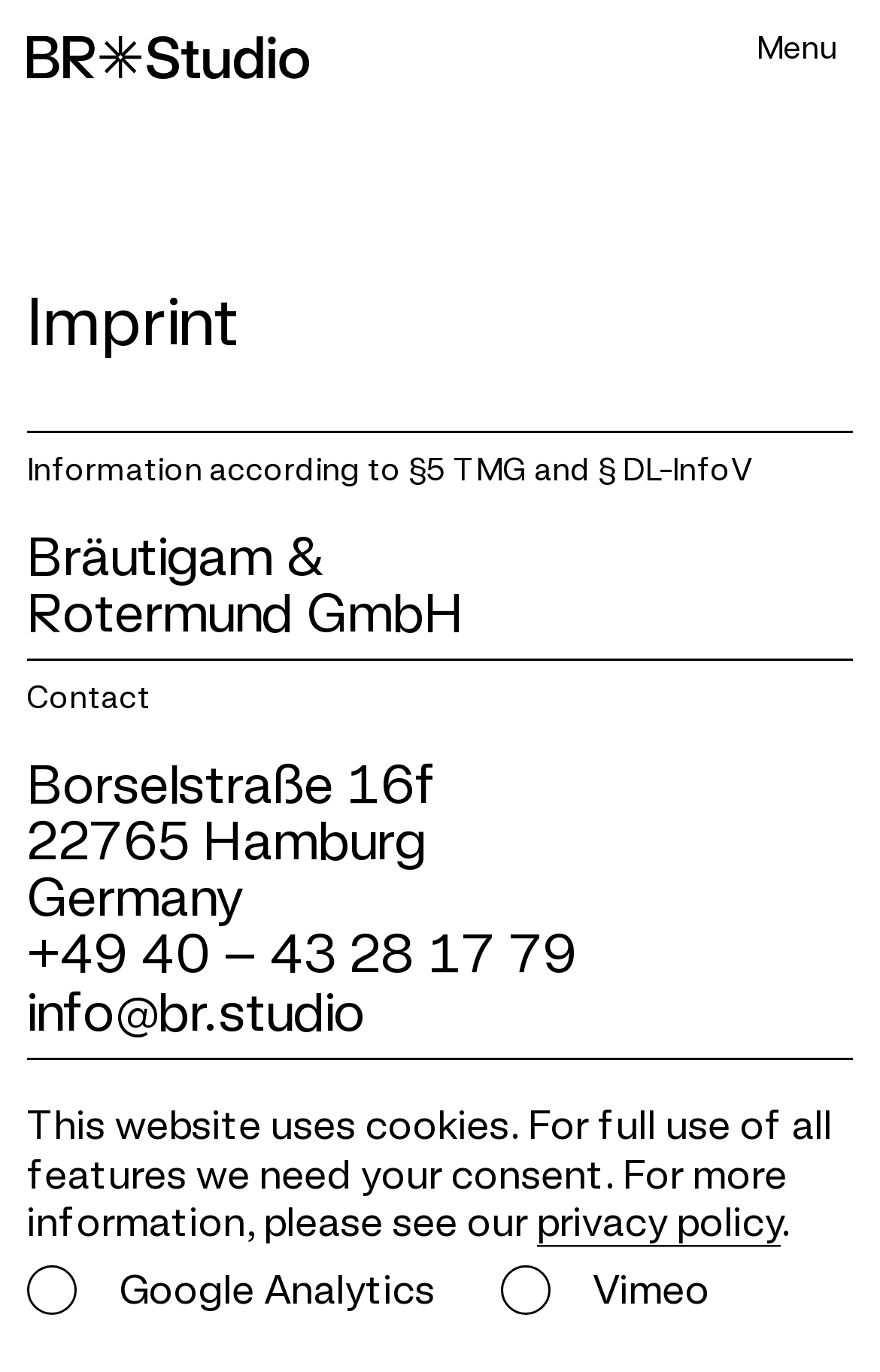Please determine the bounding box coordinates for the element with the description: "privacy policy".

[0.611, 0.874, 0.888, 0.908]